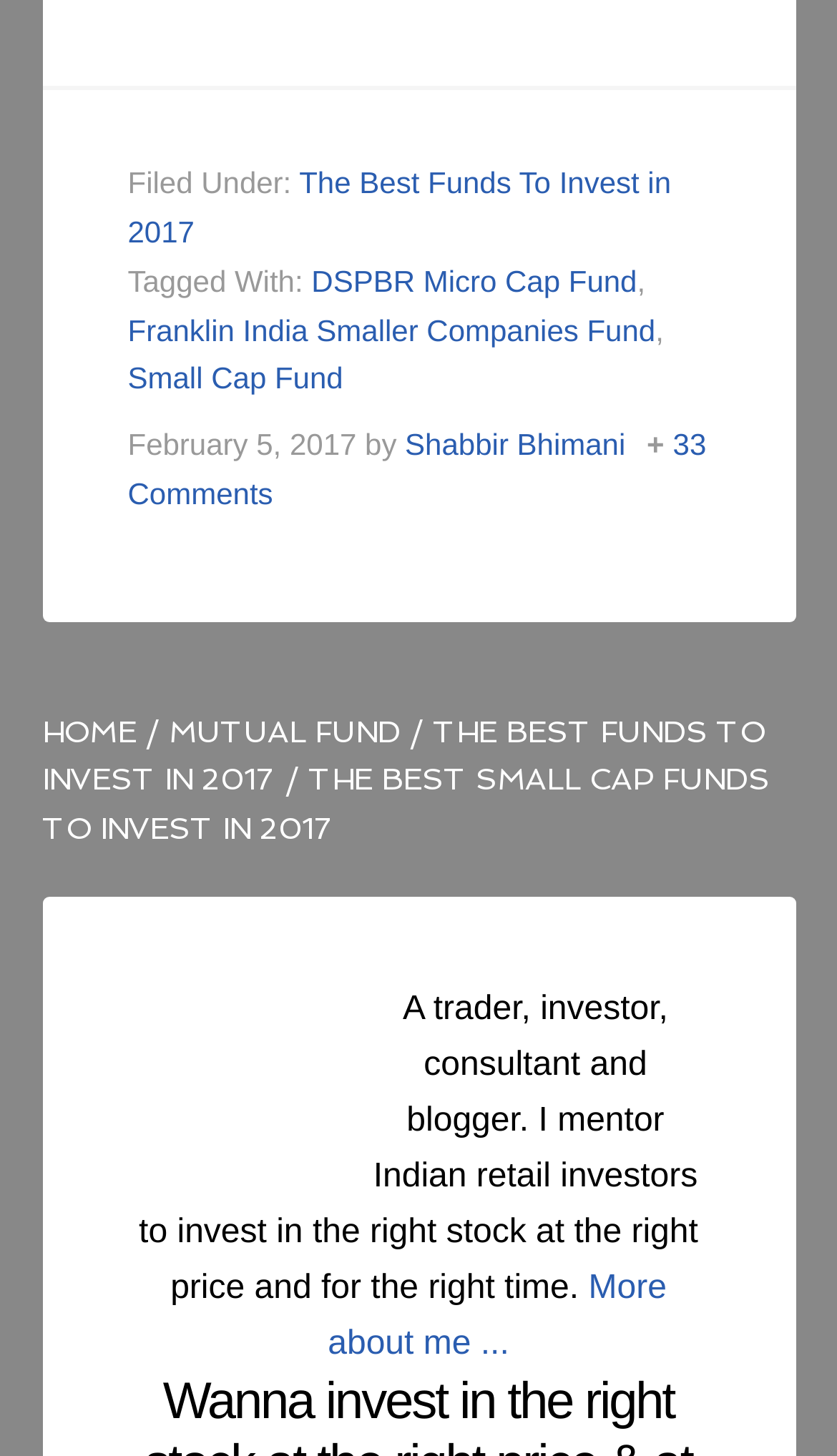Please find the bounding box coordinates of the element's region to be clicked to carry out this instruction: "view comments".

[0.153, 0.293, 0.844, 0.35]